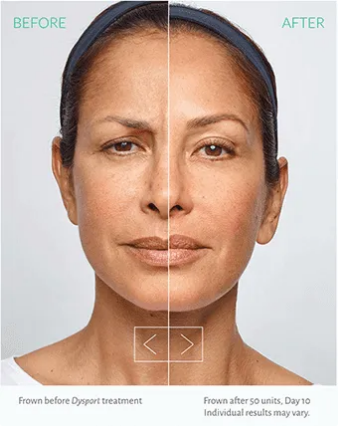Give a detailed account of the visual content in the image.

The image demonstrates the dramatic effects of Dysport treatment, showcasing a "before" and "after" comparison of a patient's facial appearance. On the left side, the patient has noticeable frown lines and a more aged look, while the right side illustrates the results ten days post-treatment, revealing a significantly softened appearance with fewer wrinkles. The text indicates that this transformation is achieved after the administration of 50 units of Dysport and notes that individual results may vary. This visual evidence emphasizes Dysport's effectiveness in providing natural-looking rejuvenation, appealing to those considering similar cosmetic treatments.